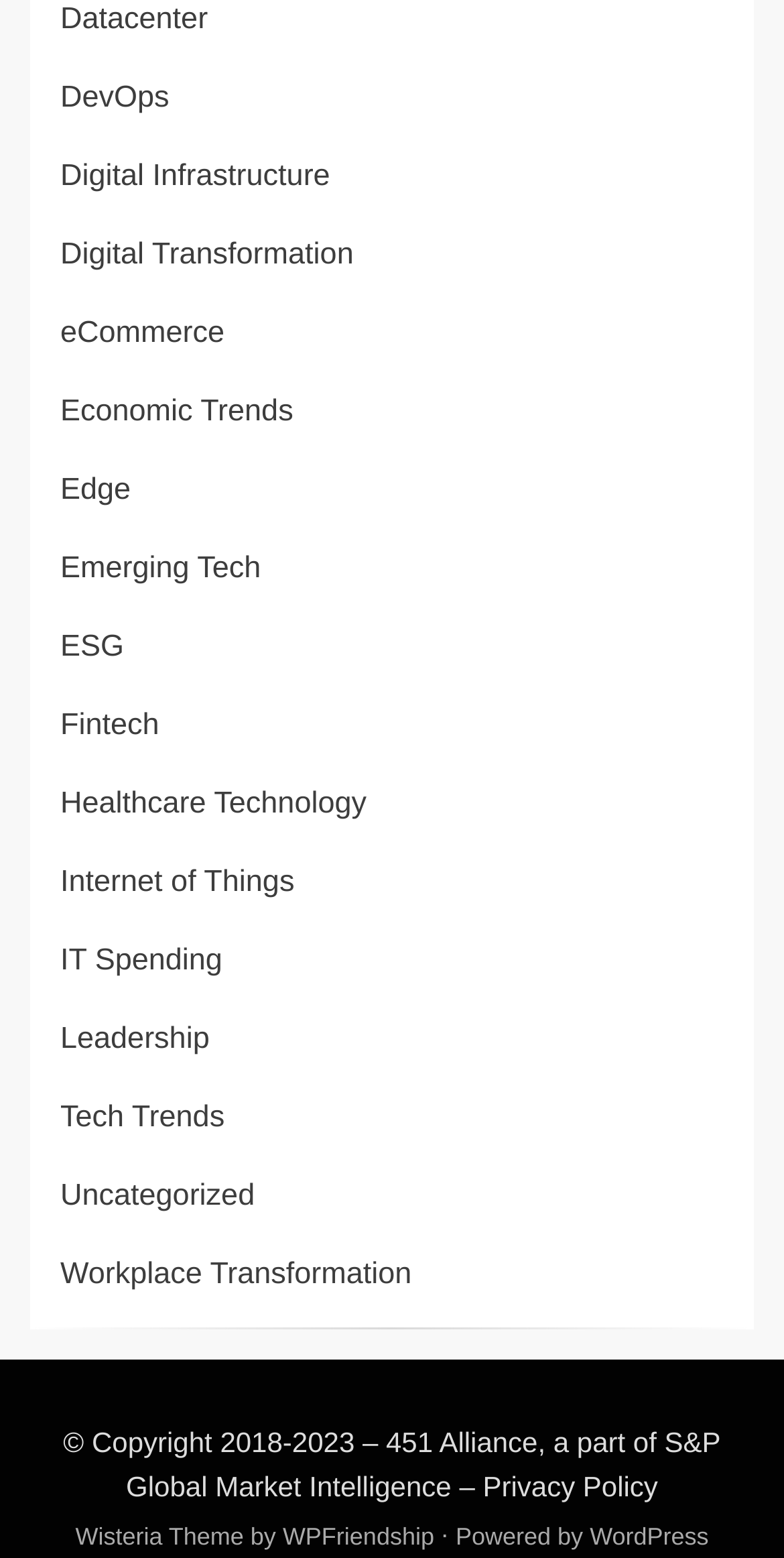Determine the bounding box for the described UI element: "Economic Trends".

[0.077, 0.253, 0.374, 0.275]